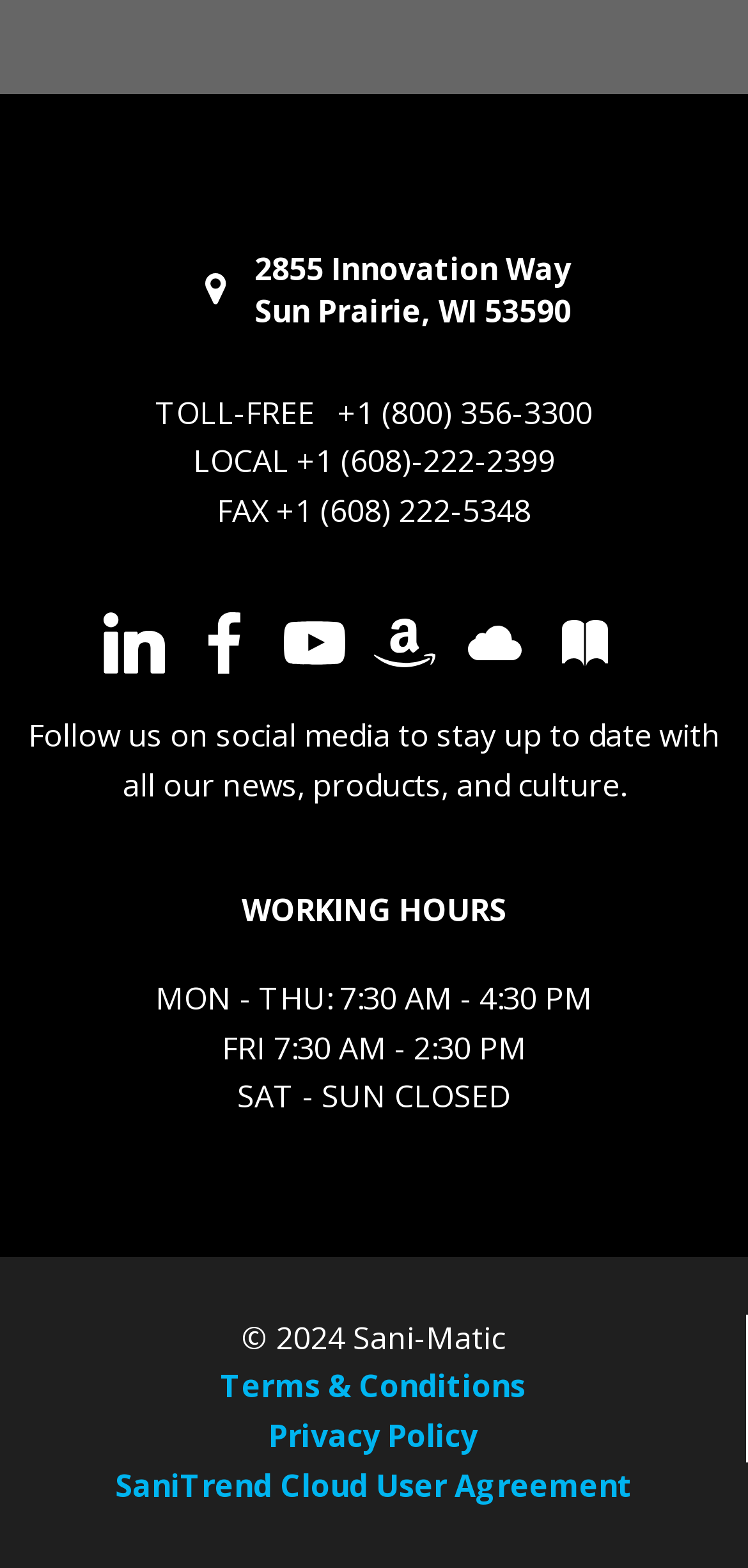Respond concisely with one word or phrase to the following query:
What is the name of the cloud login platform?

SaniTrend Cloud Login